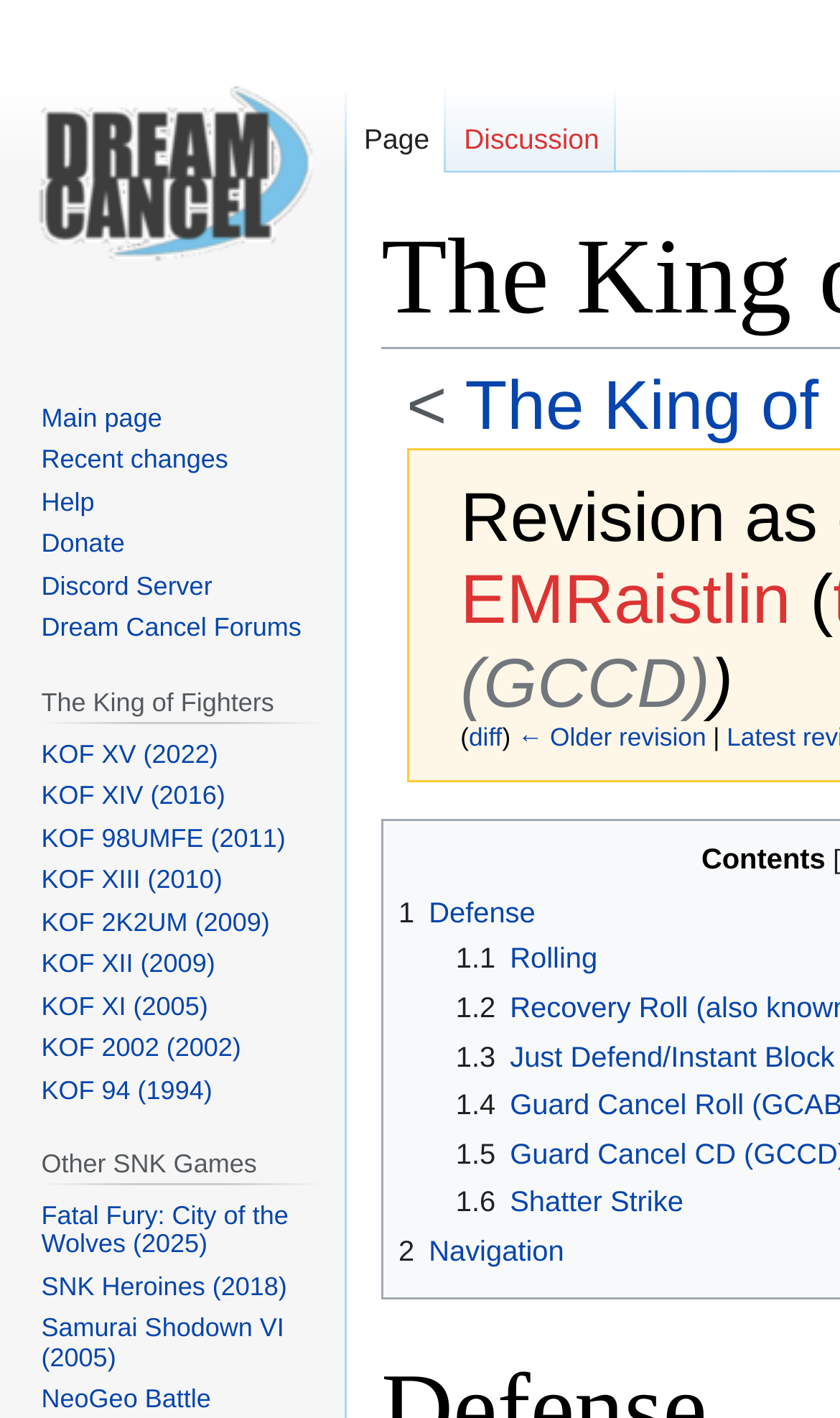Provide an in-depth caption for the elements present on the webpage.

The webpage is about The King of Fighters XV/Defense on the Dream Cancel Wiki. At the top left corner, there is a link to visit the main page. Below it, there are two navigation menus: "Namespaces" and "Navigation". The "Namespaces" menu has two links: "Page" and "Discussion". The "Navigation" menu has five links: "Main page", "Recent changes", "Help", "Donate", and "Discord Server".

On the top right corner, there is a link to "EMRaistlin" with a revision history link "diff" and an older revision link "← Older revision" next to it. Below it, there are two links: "Jump to navigation" and "Jump to search".

The main content of the page is divided into sections. The first section is headed by "Contents" and has several links to different defense strategies in The King of Fighters XV, including "Defense", "Rolling", "Just Defend/Instant Block", and "Shatter Strike". The second section is headed by "Navigation" and has two links: "Page" and "Discussion".

On the left side of the page, there is a navigation menu dedicated to The King of Fighters series, with links to different games in the series, including KOF XV, KOF XIV, KOF 98UMFE, and others. Below it, there is another navigation menu for other SNK games, with links to Fatal Fury: City of the Wolves, SNK Heroines, and Samurai Shodown VI.